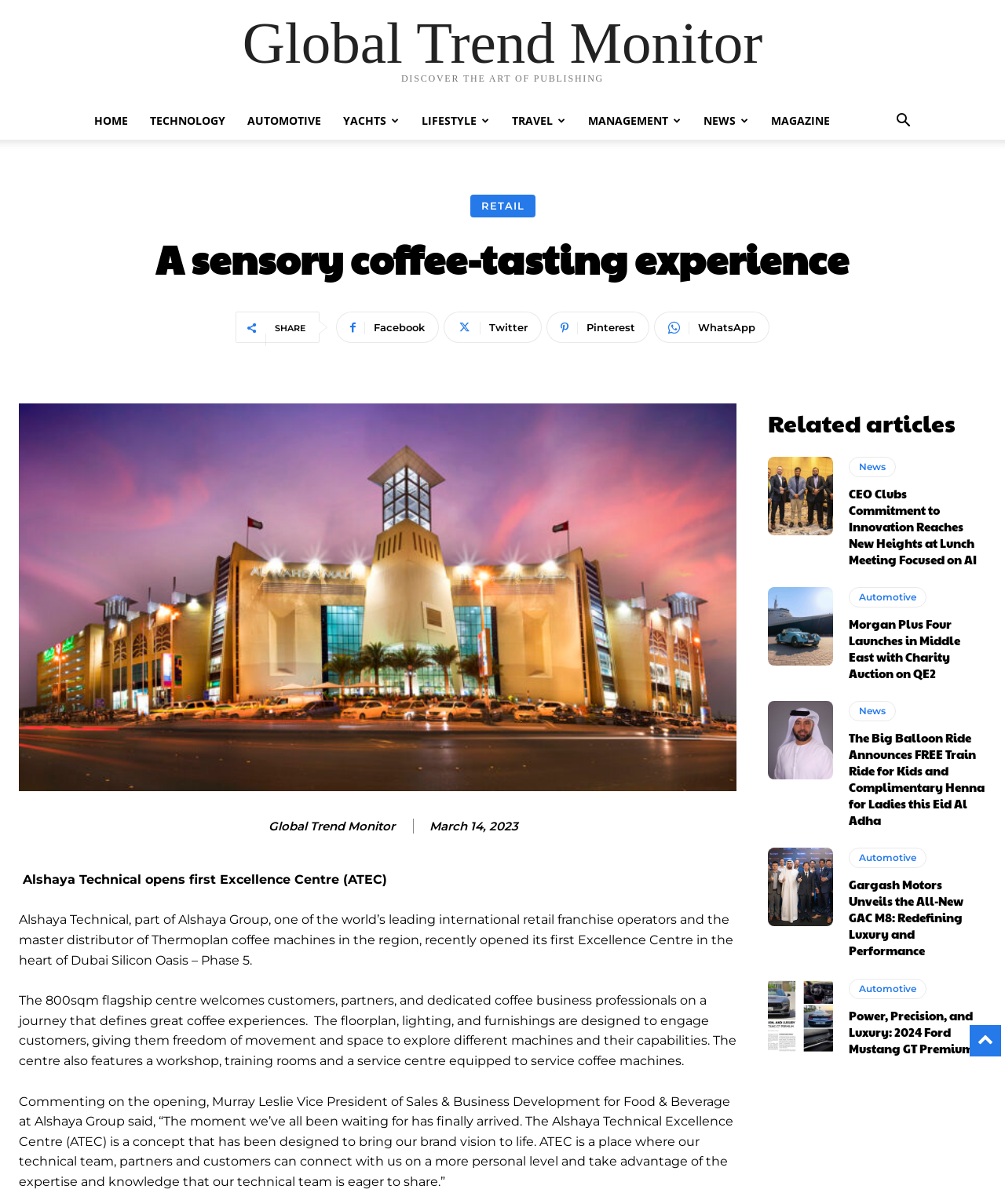Offer a meticulous caption that includes all visible features of the webpage.

This webpage is about a sensory coffee-tasting experience, as indicated by the title "A sensory coffee-tasting experience" at the top of the page. The page is divided into several sections. 

At the top, there is a navigation menu with links to different categories, including "HOME", "TECHNOLOGY", "AUTOMOTIVE", "YACHTS", "LIFESTYLE", "TRAVEL", "MANAGEMENT", "NEWS", and "MAGAZINE". 

Below the navigation menu, there is a search button on the right side. On the left side, there is a heading "A sensory coffee-tasting experience" followed by a section about Alshaya Technical opening its first Excellence Centre in Dubai Silicon Oasis. This section includes a brief description of the centre and a quote from Murray Leslie, Vice President of Sales & Business Development for Food & Beverage at Alshaya Group.

To the right of this section, there are social media links to Facebook, Twitter, Pinterest, and WhatsApp. Below these links, there is a large image that takes up most of the width of the page.

Further down, there is a section with a heading "Related articles" that lists several news articles, each with a title and a category link. The articles are about various topics, including CEO Clubs, Morgan Plus Four, The Big Balloon Ride, Gargash Motors, and Ford Mustang GT Premium.

Throughout the page, there are several links to "Global Trend Monitor" and a time stamp indicating that the page was last updated on March 14, 2023.